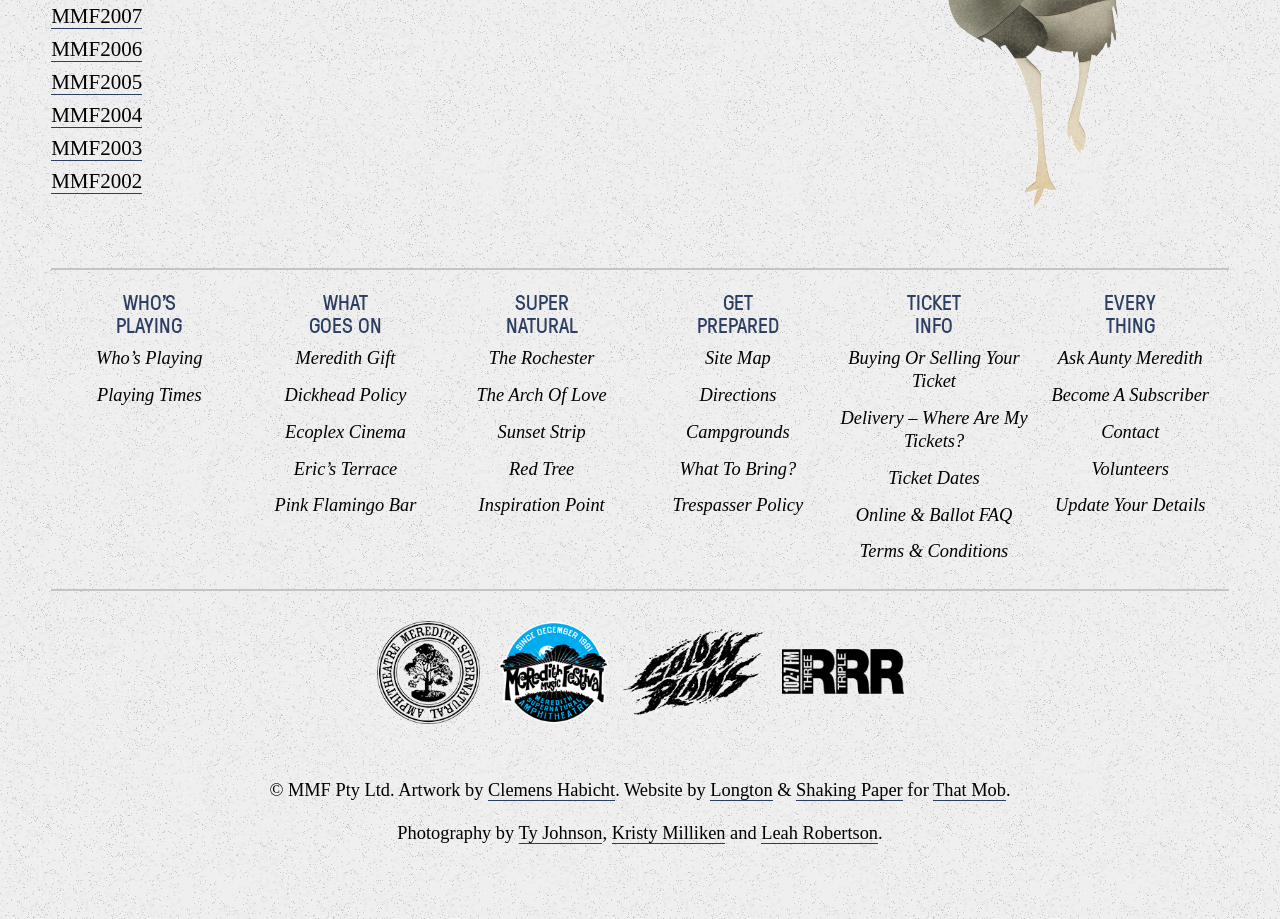Bounding box coordinates are specified in the format (top-left x, top-left y, bottom-right x, bottom-right y). All values are floating point numbers bounded between 0 and 1. Please provide the bounding box coordinate of the region this sentence describes: Online & Ballot FAQ

[0.669, 0.549, 0.791, 0.571]